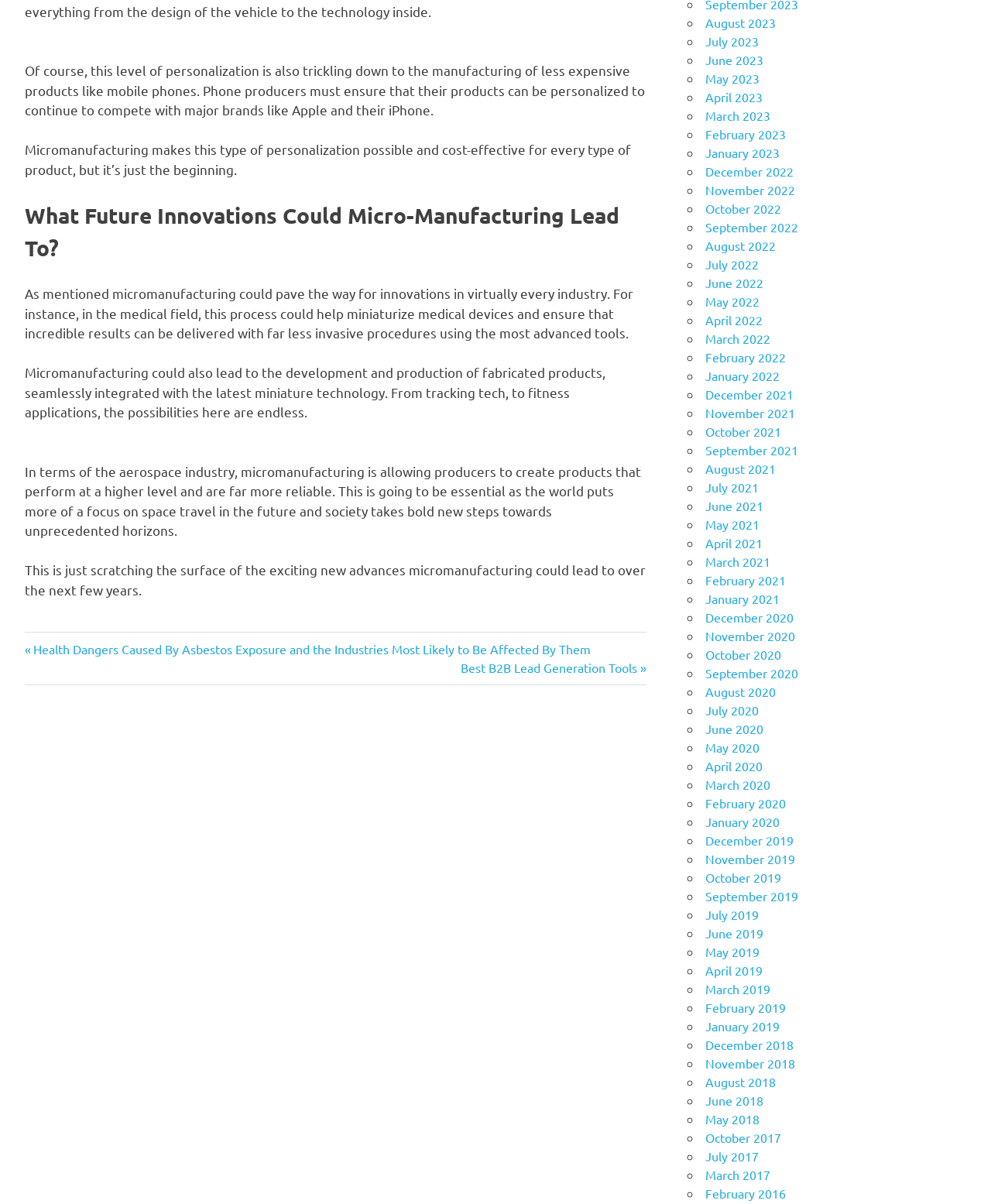What is the purpose of micromanufacturing in the medical field?
Using the visual information from the image, give a one-word or short-phrase answer.

Miniaturize medical devices